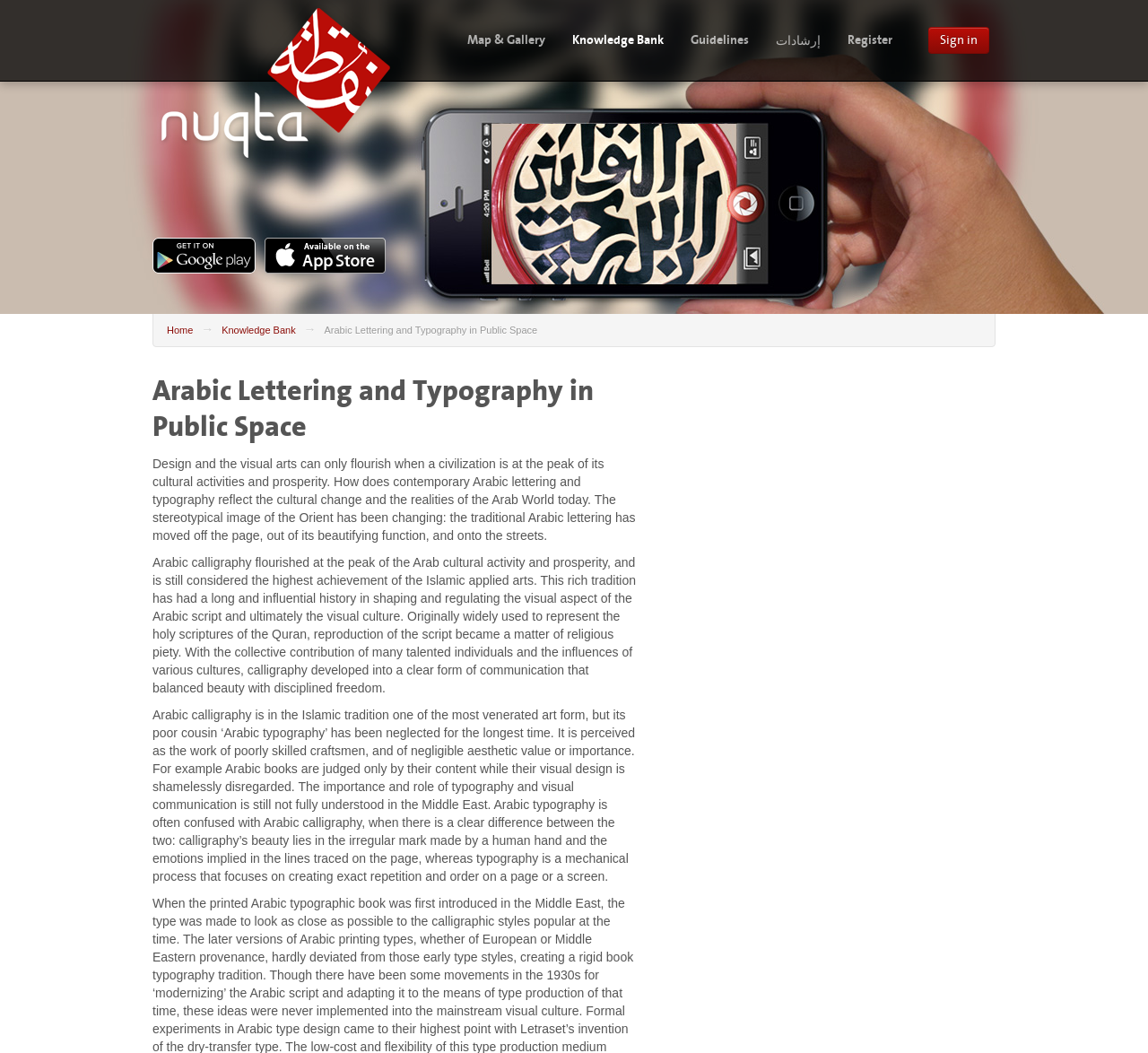Pinpoint the bounding box coordinates of the element you need to click to execute the following instruction: "Download the app from the App Store". The bounding box should be represented by four float numbers between 0 and 1, in the format [left, top, right, bottom].

[0.23, 0.226, 0.336, 0.26]